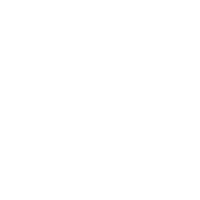How many years of experience does Layne of Idaho have?
Answer with a single word or phrase, using the screenshot for reference.

Over 45 years